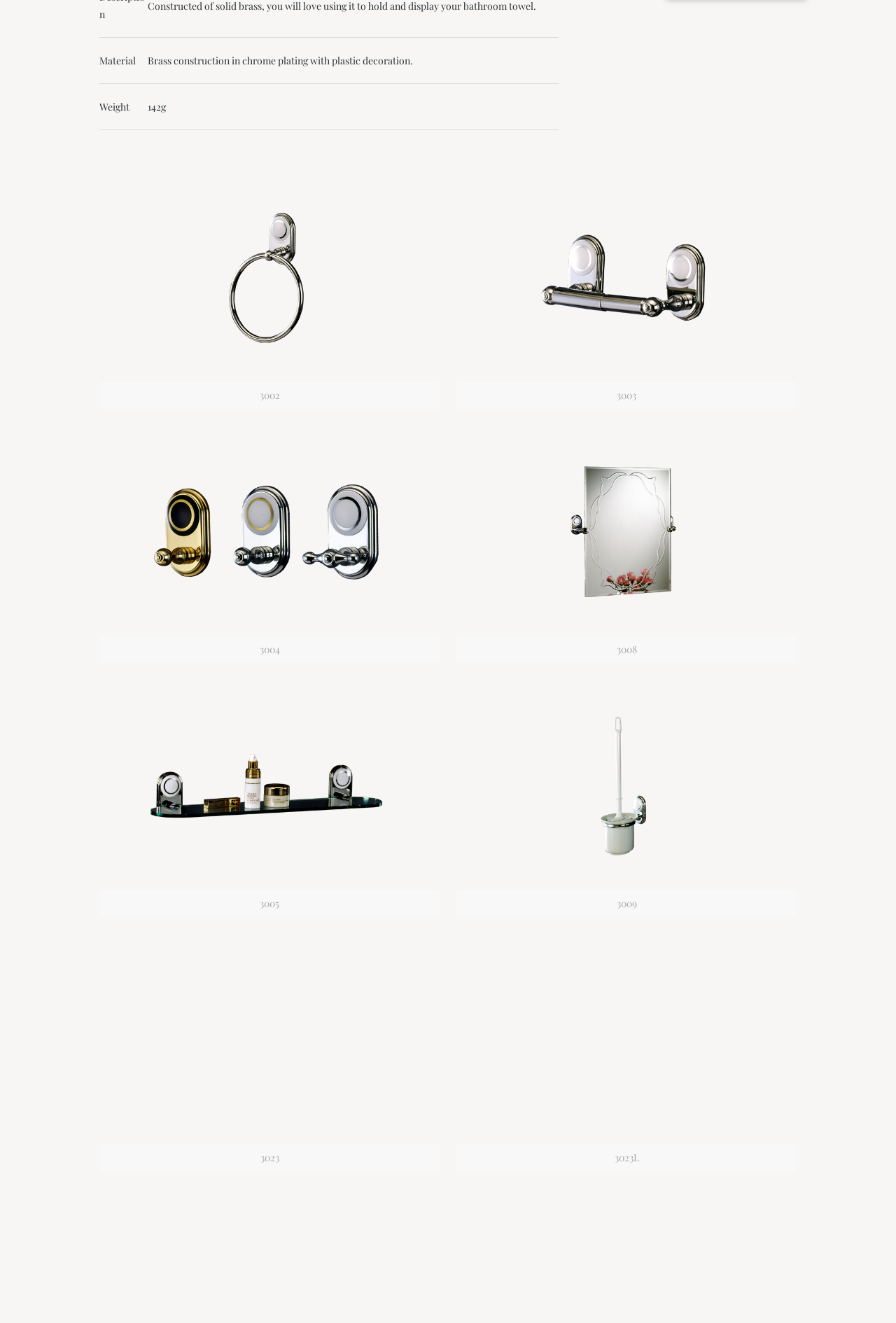Identify the bounding box coordinates of the specific part of the webpage to click to complete this instruction: "Click the link to view product 3002".

[0.289, 0.294, 0.312, 0.304]